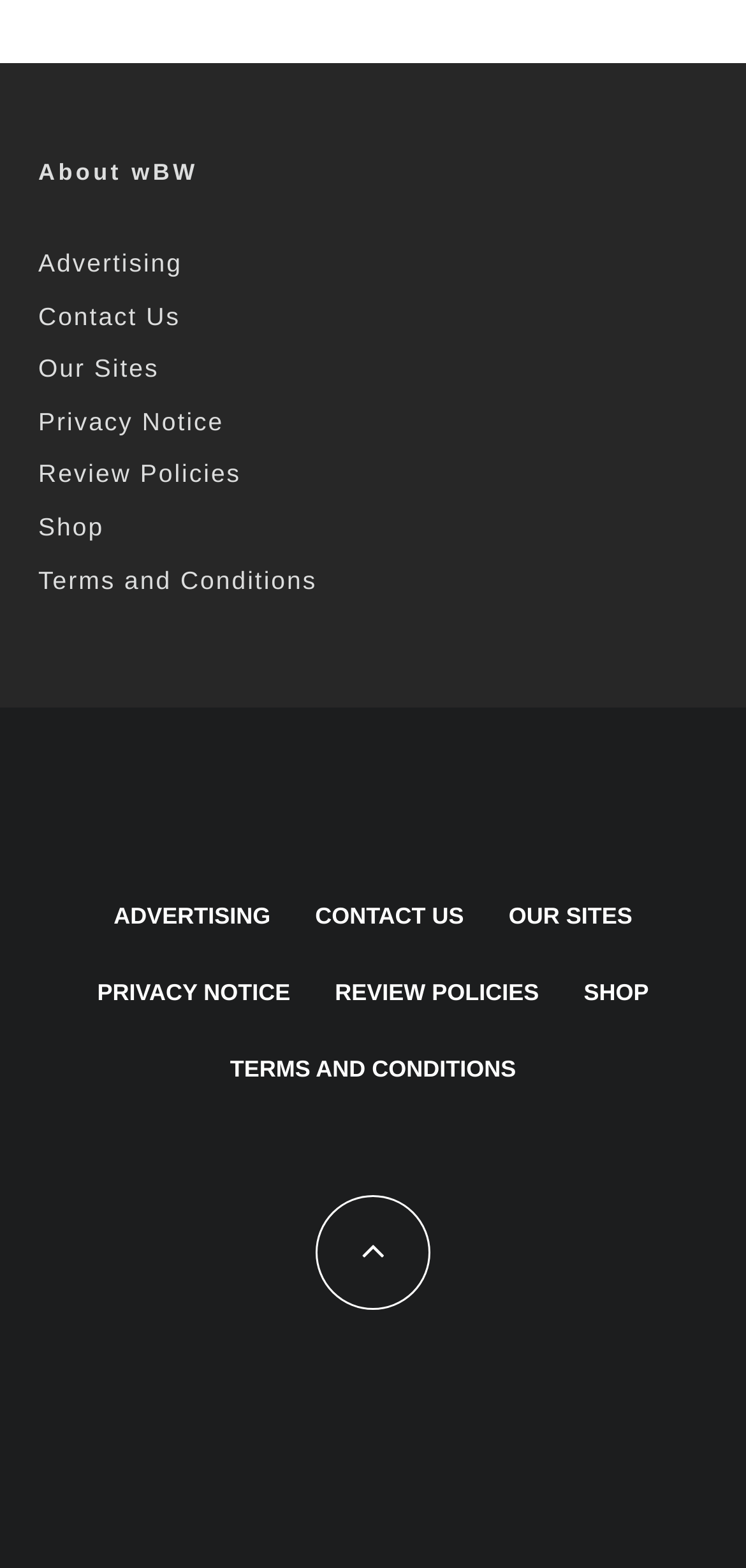Please locate the clickable area by providing the bounding box coordinates to follow this instruction: "Go to Home".

None